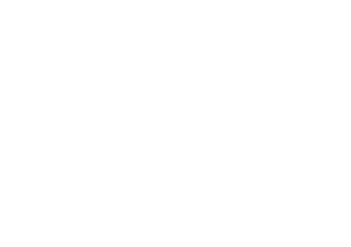Give a complete and detailed account of the image.

This image features a graphical representation related to medical courier services, specifically titled "Medical Courier Service Rates & Fees." The design likely focuses on providing information about pricing and services offered by medical courier companies, emphasizing the importance of timely and efficient delivery in healthcare logistics. The visual elements are crafted to be both informative and engaging, likely catering to a professional audience seeking detailed insights into the financial aspects of medical courier operations. The image is part of a wider article discussing the intricacies of medical logistics in 2024, outlining trends and data relevant to the healthcare sector.